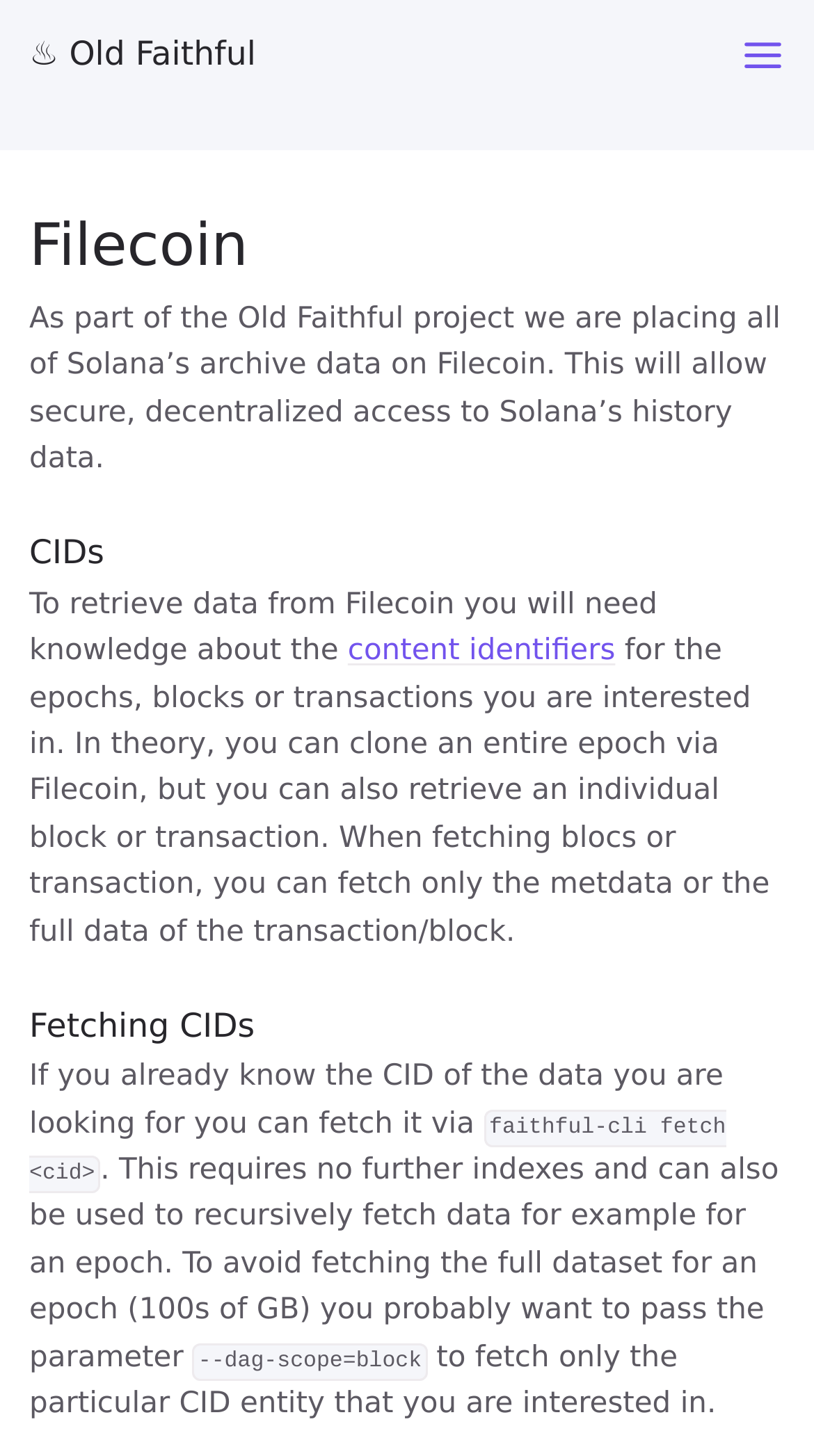What is the parameter to pass to avoid fetching the full dataset for an epoch?
Give a detailed response to the question by analyzing the screenshot.

The parameter to pass to avoid fetching the full dataset for an epoch is mentioned in the StaticText '--dag-scope=block' which is a child element of the heading 'Fetching CIDs Fetching CIDs'.